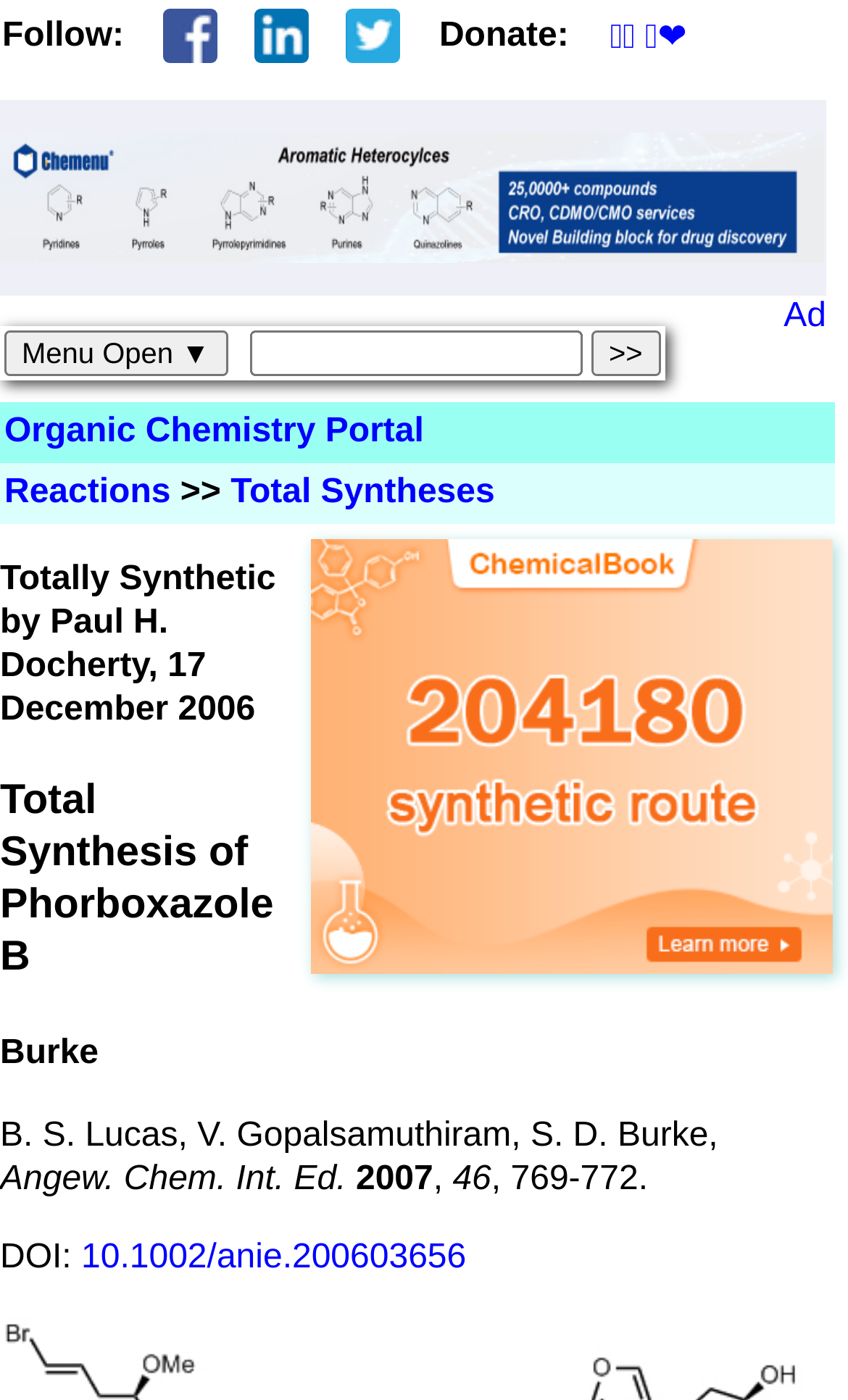Summarize the contents and layout of the webpage in detail.

The webpage is about the total synthesis of Phorboxazole B by Burke. At the top left, there is a link to the "Organic Chemistry Portal" and a series of links to related topics, including "Reactions" and "Total Syntheses". 

Below these links, there is an iframe that takes up most of the width of the page. To the left of the iframe, there is a static text "Totally Synthetic by Paul H. Docherty, 17 December 2006". 

Further down, there are two headings, "Total Synthesis of Phorboxazole B" and "Burke", which are likely the title and author of the article. 

Below the headings, there is a list of authors, "B. S. Lucas, V. Gopalsamuthiram, S. D. Burke", followed by the publication information, including the journal "Angew. Chem. Int. Ed.", year "2007", volume "46", and page numbers "769-772". 

There is also a DOI link "10.1002/anie.200603656" below the publication information. 

At the very top of the page, there is a row of layout table cells with links and icons, including "Follow:", "Donate:", and some social media icons. 

On the top right, there is an iframe and an "Ad" link. On the top left, there is a "Menu Open ▼" button, a search box, and a ">>" button.